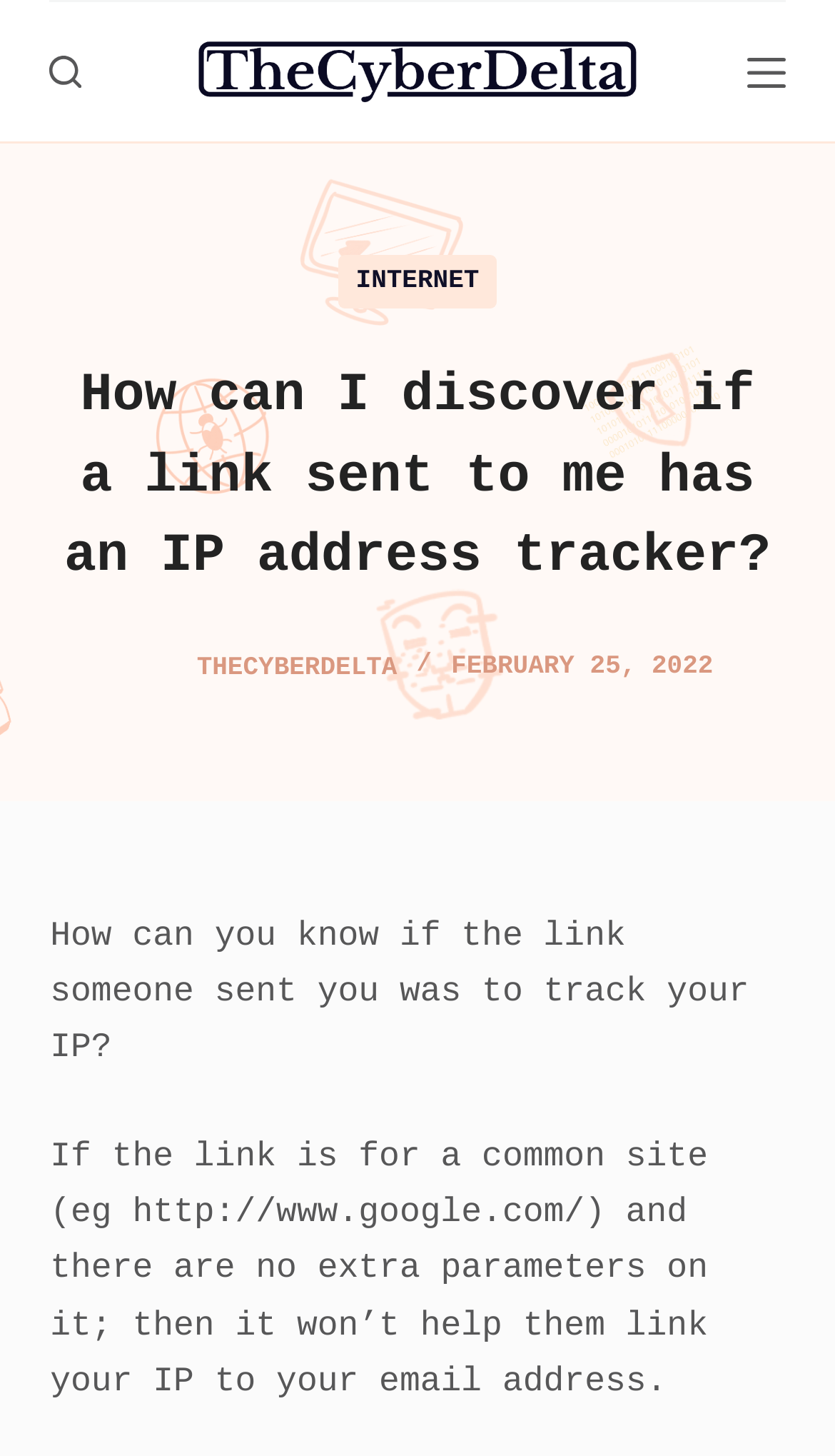Given the content of the image, can you provide a detailed answer to the question?
What type of site will not help track IP address?

I found the answer by reading the static text, which states 'If the link is for a common site (eg http://www.google.com/) and there are no extra parameters on it; then it won’t help them link your IP to your email address.'. This suggests that a common site will not help track IP address.